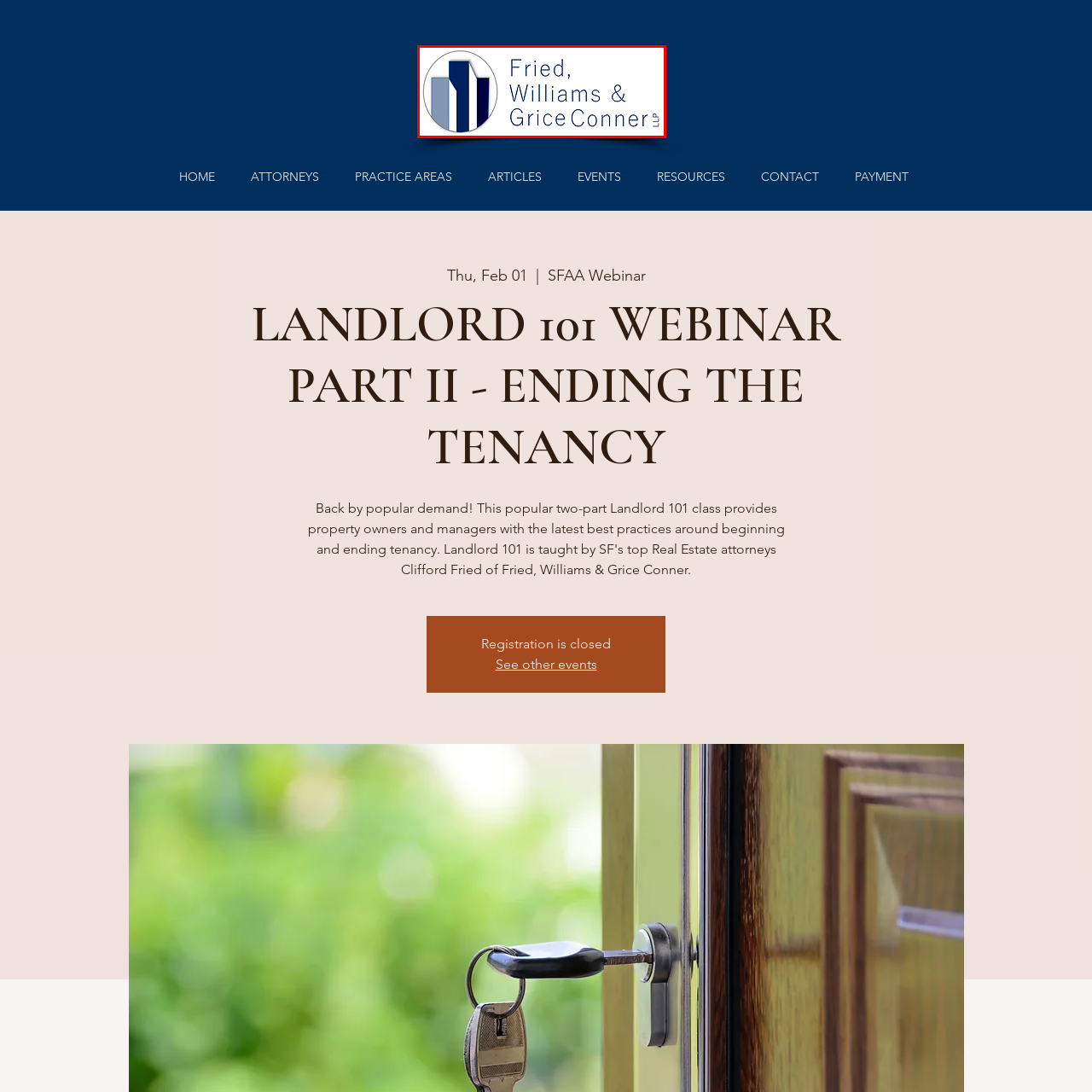Give an in-depth explanation of the image captured within the red boundary.

The image features the logo of "Fried, Williams & Grice Conner LLP," a law firm likely involved in the event titled "LANDLORD 101 WEBINAR PART II - ENDING THE TENANCY." The logo design is modern and professional, incorporating shades of blue and gray in a geometric layout that suggests both stability and sophistication. This visual representation aligns with the firm's focus on legal services, evoking trust and authority. The logo is prominently displayed at the top of the webpage, contributing to the branding of the firm in connection with the webinar event, which seeks to provide essential information for landlords regarding tenancy issues.